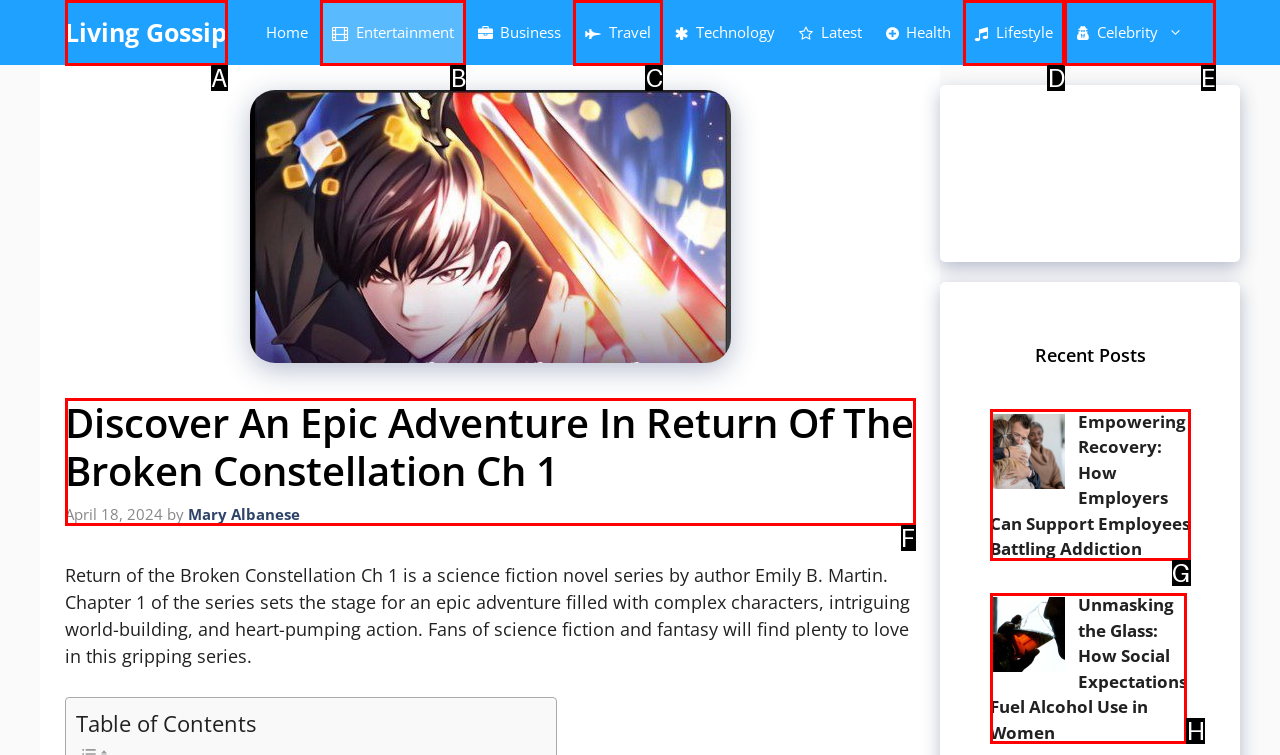Determine the correct UI element to click for this instruction: Read the article 'Return of the Broken Constellation Ch 1'. Respond with the letter of the chosen element.

F